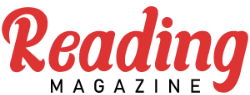Refer to the screenshot and answer the following question in detail:
What type of font is used for 'MAGAZINE'?

According to the caption, 'MAGAZINE' is presented in a clean, uppercase sans-serif font beneath the word 'Reading', which implies that the type of font used for 'MAGAZINE' is uppercase sans-serif.